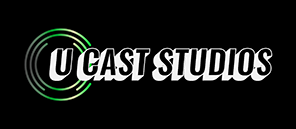What shape is the graphic element in the logo?
Provide a one-word or short-phrase answer based on the image.

Circular